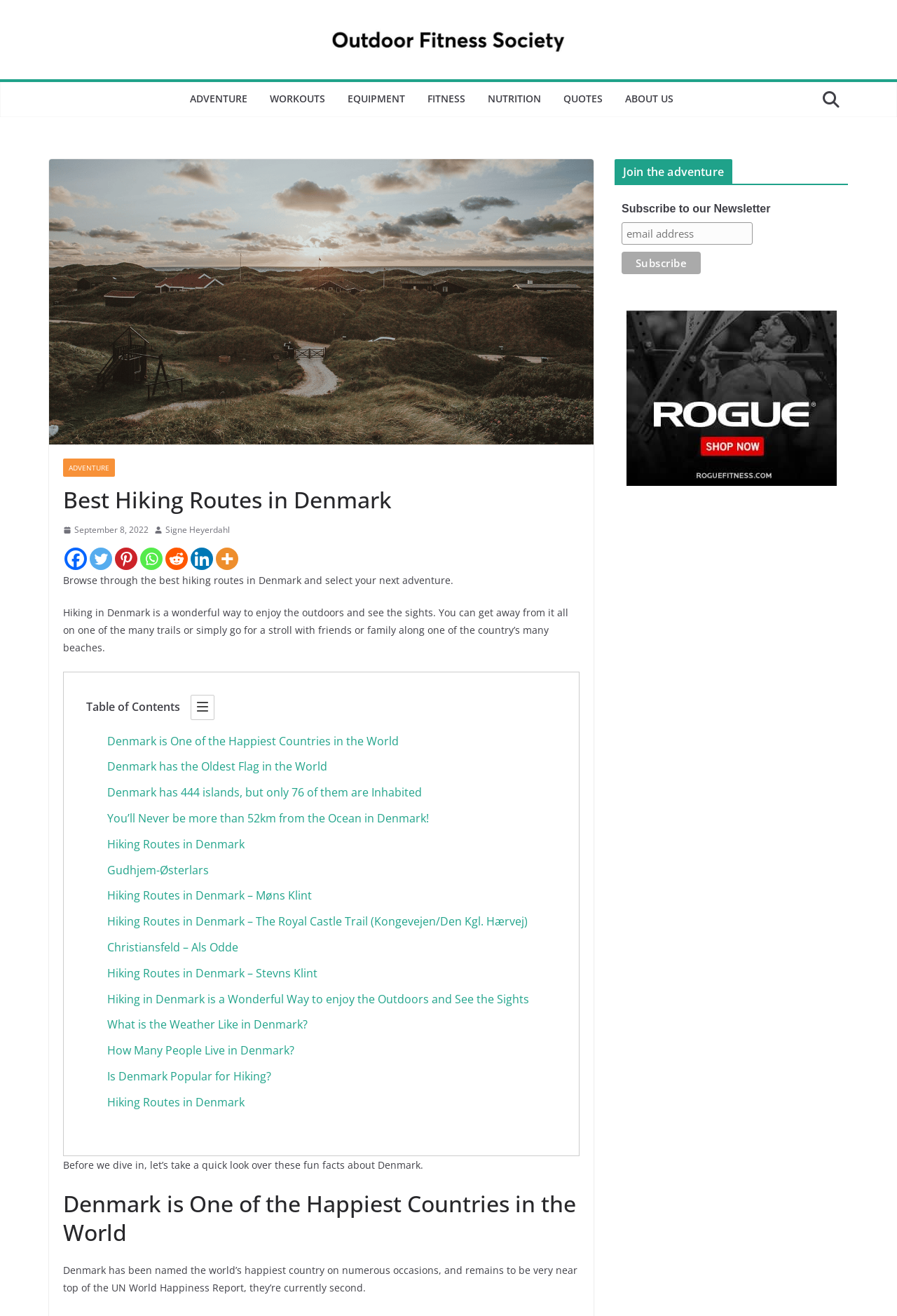Determine the bounding box coordinates of the element that should be clicked to execute the following command: "Click on the 'Outdoor Fitness Society' link".

[0.366, 0.013, 0.634, 0.047]